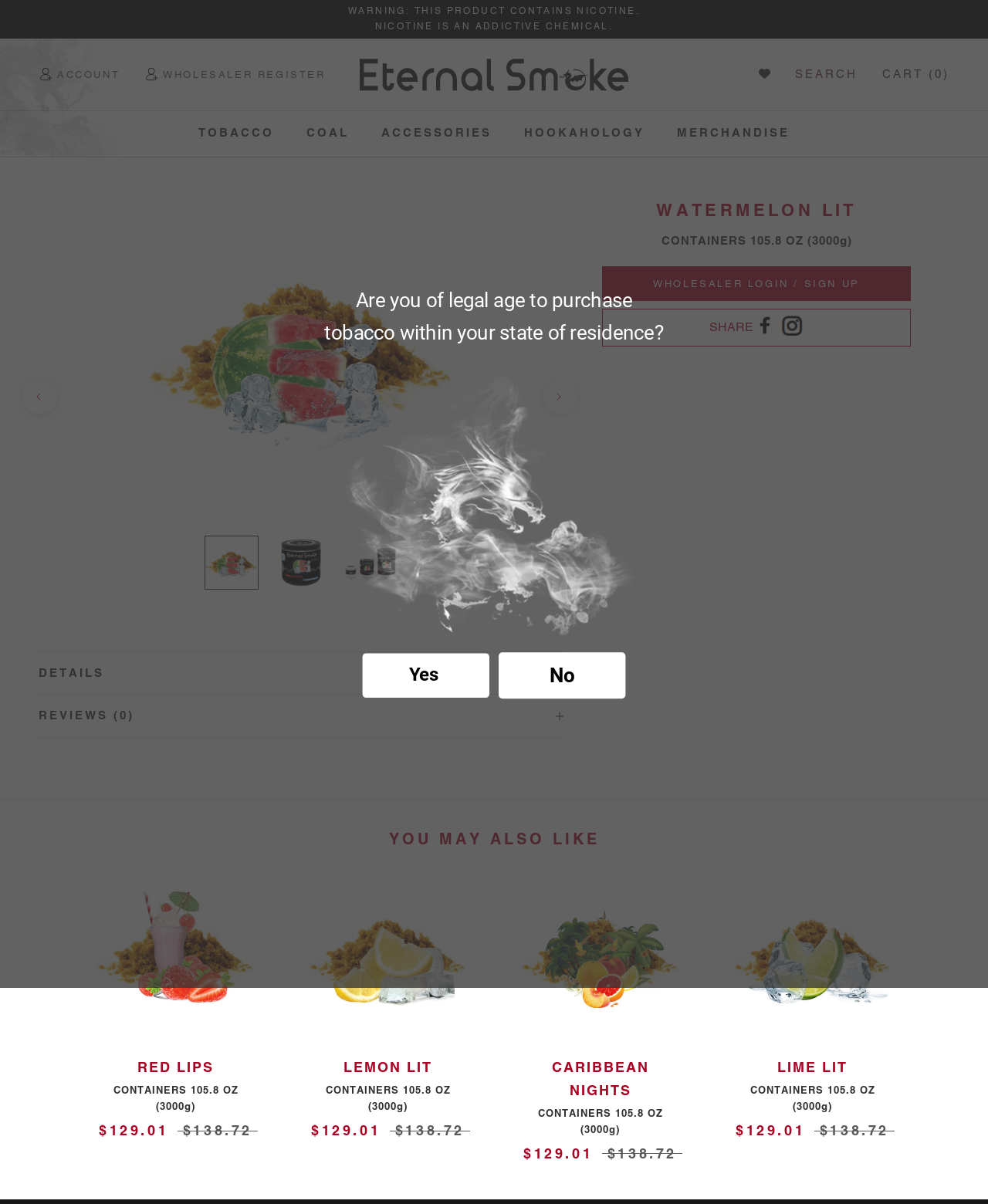Find and indicate the bounding box coordinates of the region you should select to follow the given instruction: "Open cart".

[0.893, 0.056, 0.961, 0.067]